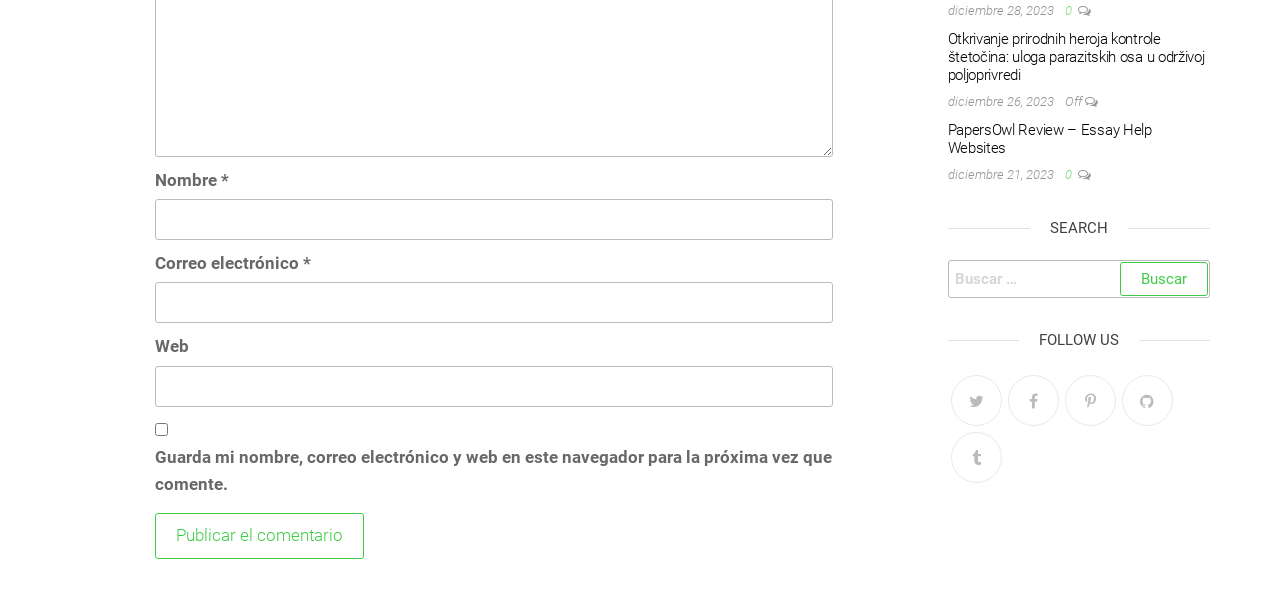What is the function of the button below the search box?
Refer to the image and give a detailed answer to the question.

The button is located below the search box and is labeled 'Buscar'. This suggests that its function is to initiate a search query.